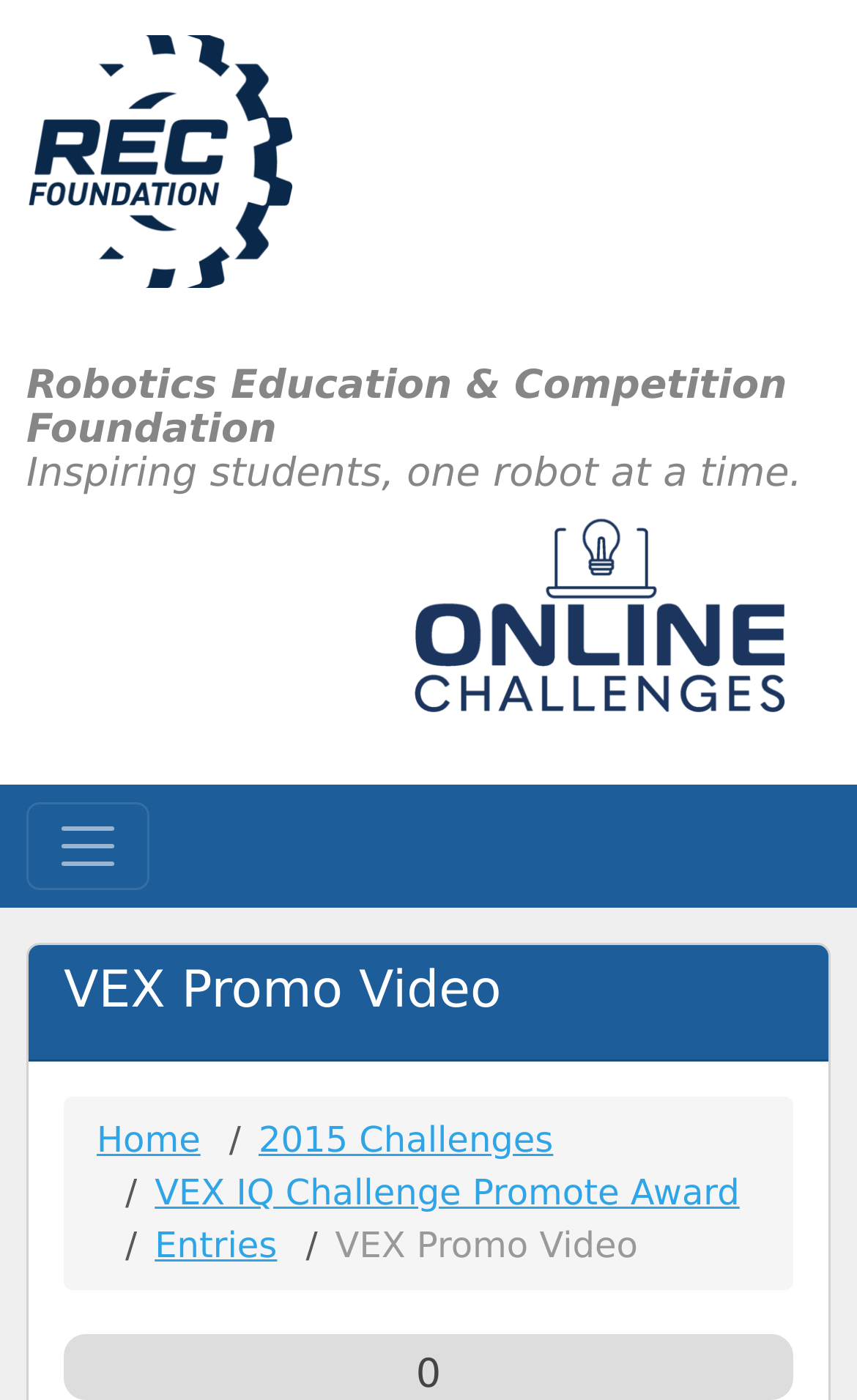Using the provided element description: "GeneratePress", identify the bounding box coordinates. The coordinates should be four floats between 0 and 1 in the order [left, top, right, bottom].

None